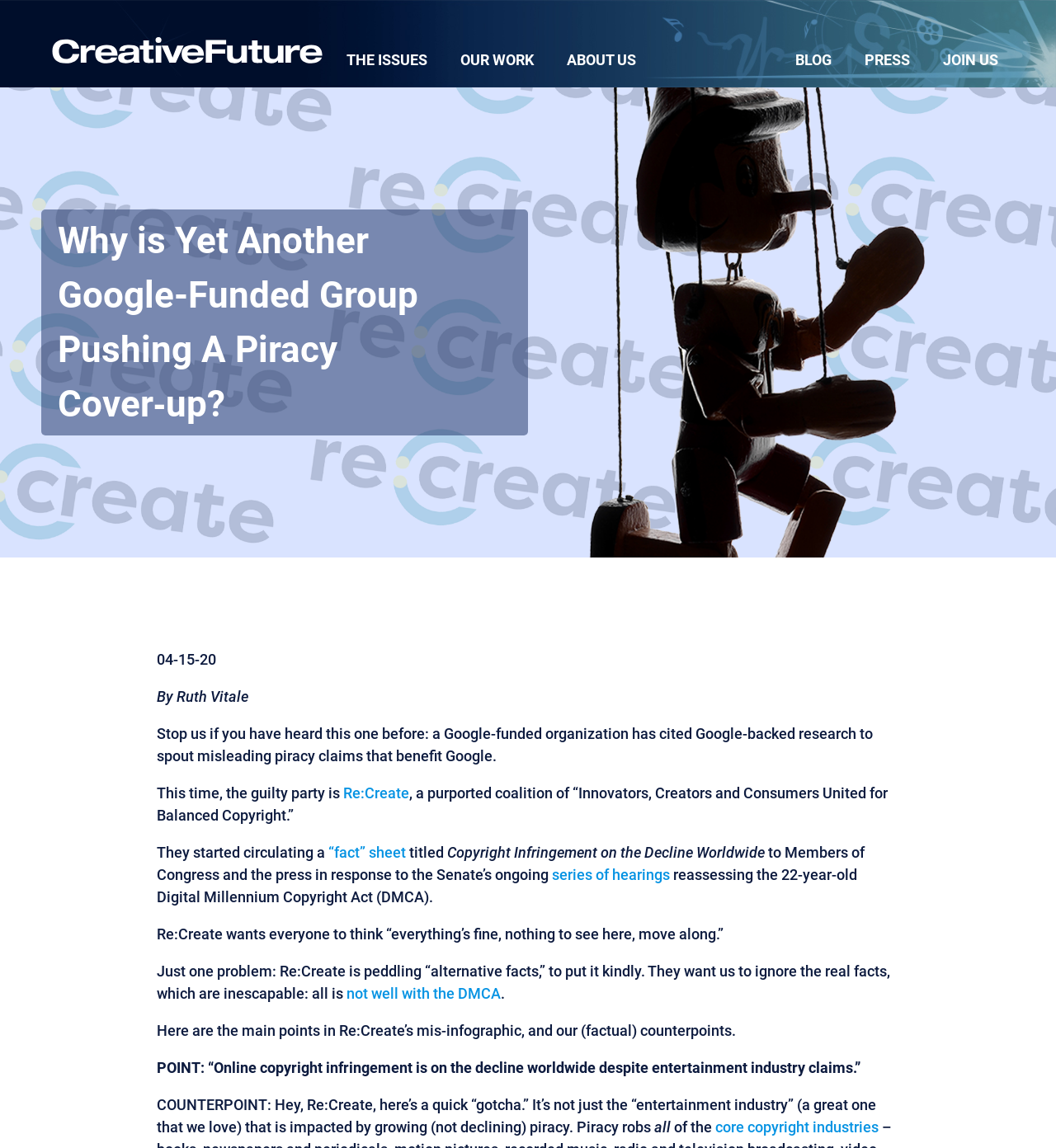What is the date mentioned in the article?
Based on the screenshot, answer the question with a single word or phrase.

04-15-20